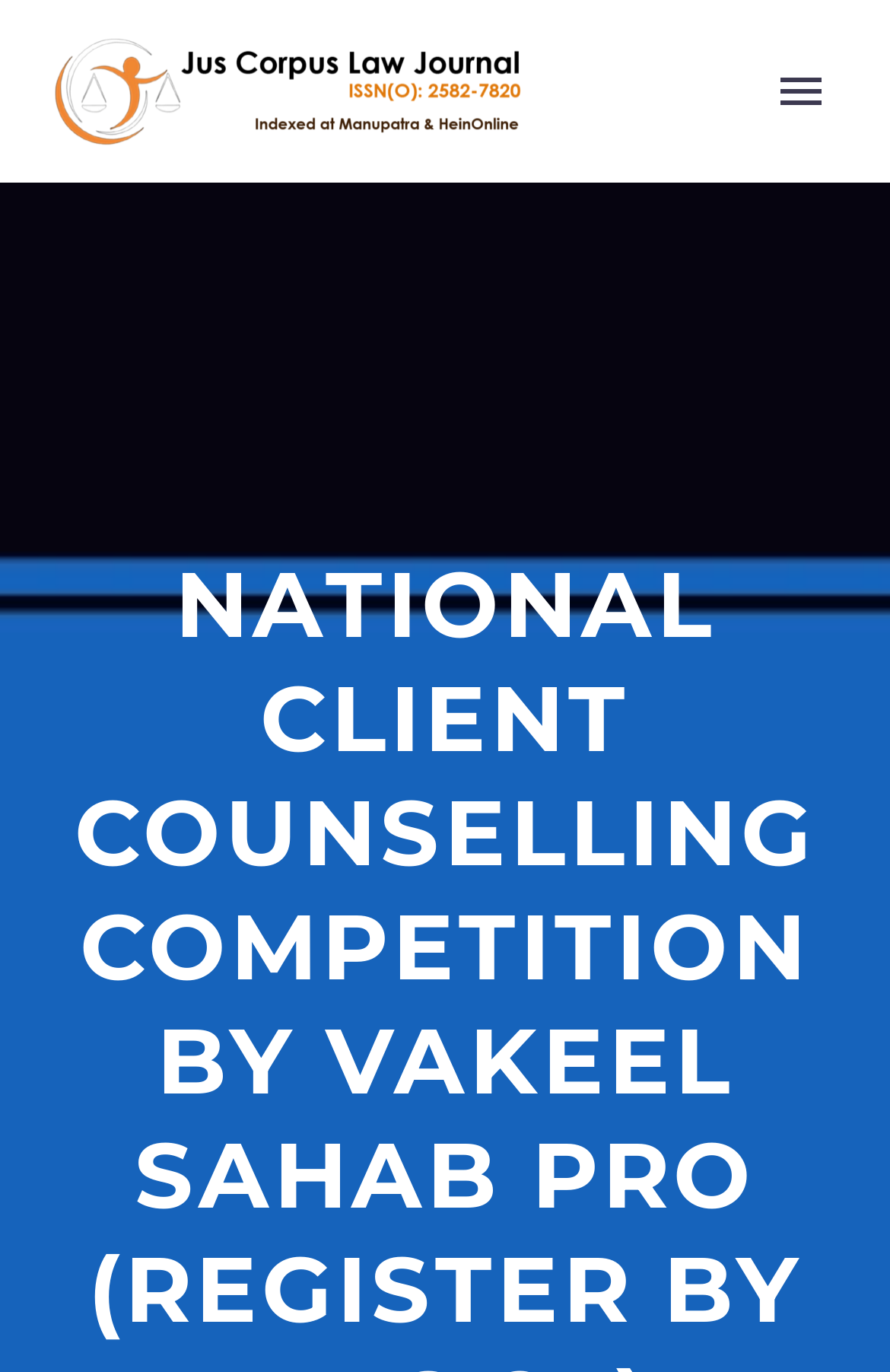Find the bounding box coordinates of the element to click in order to complete this instruction: "Read the Journal". The bounding box coordinates must be four float numbers between 0 and 1, denoted as [left, top, right, bottom].

[0.056, 0.505, 0.944, 0.591]